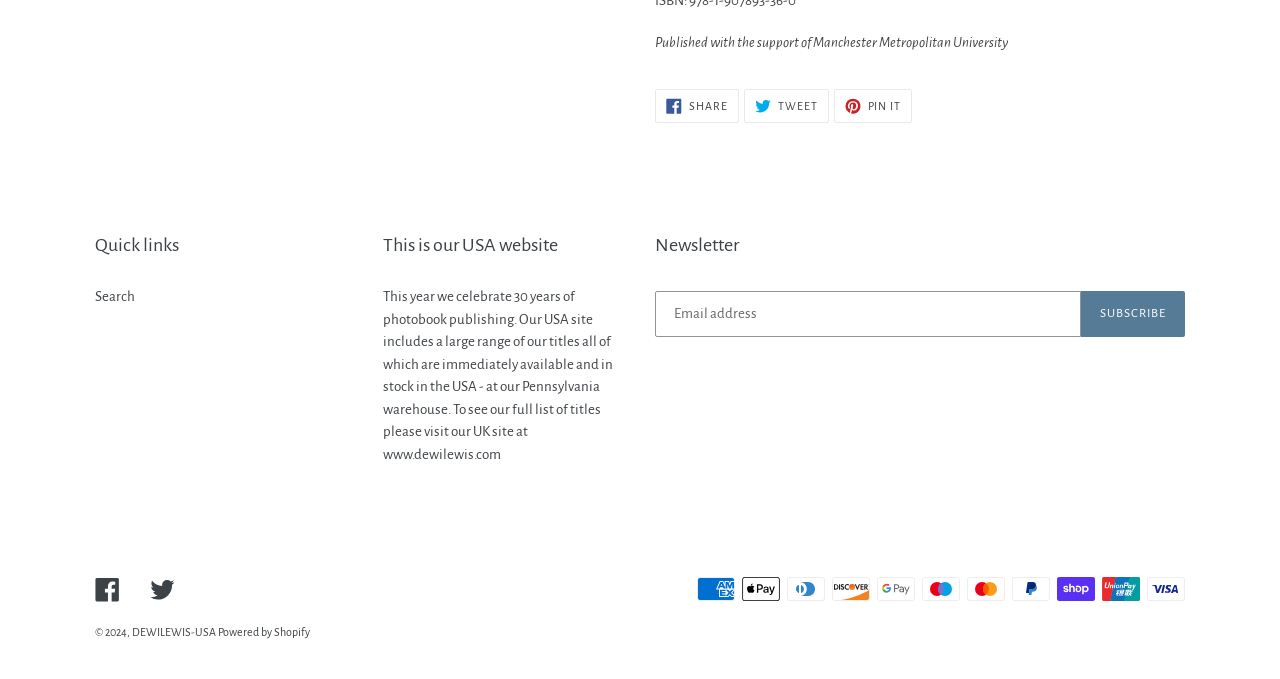Kindly determine the bounding box coordinates of the area that needs to be clicked to fulfill this instruction: "Pay with Visa".

[0.896, 0.85, 0.926, 0.885]